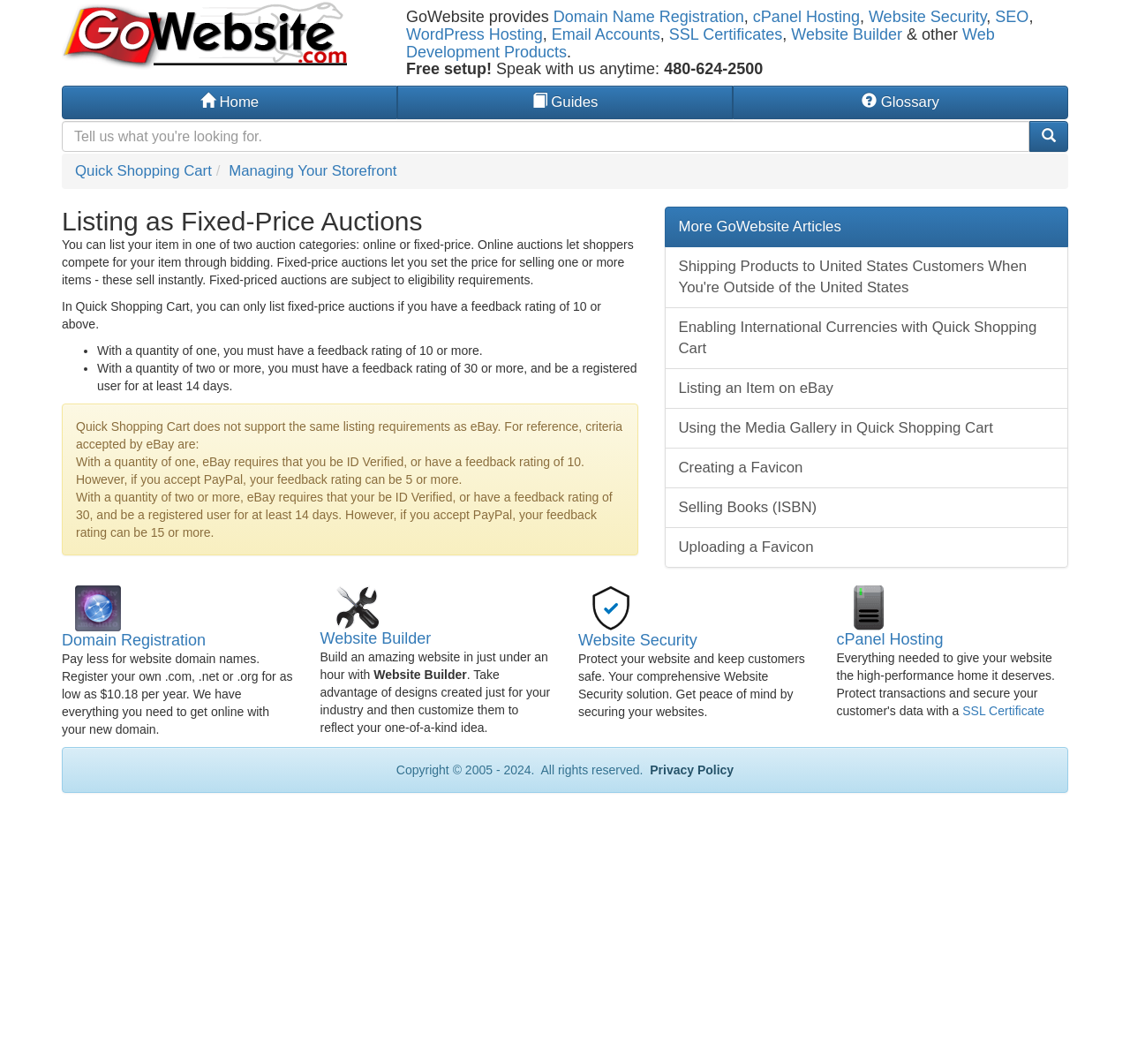Please identify the bounding box coordinates of the area that needs to be clicked to fulfill the following instruction: "Read more about Listing as Fixed-Price Auctions."

[0.055, 0.194, 0.564, 0.222]